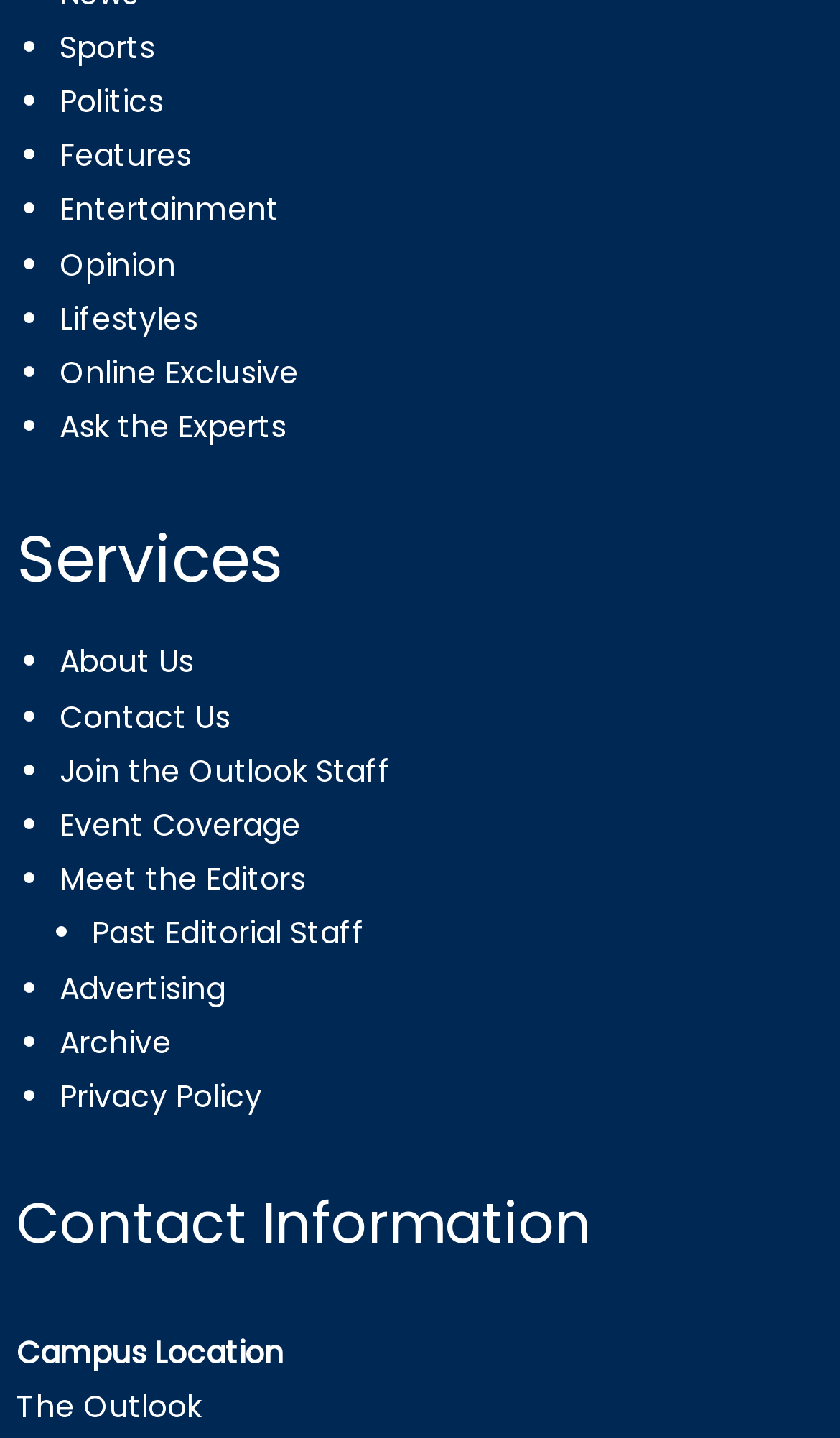What is the purpose of the 'Join the Outlook Staff' link?
Please answer the question as detailed as possible.

The 'Join the Outlook Staff' link is likely a call to action for individuals interested in working for the Outlook, suggesting that the purpose of this link is to allow users to apply for a job or learn more about employment opportunities.